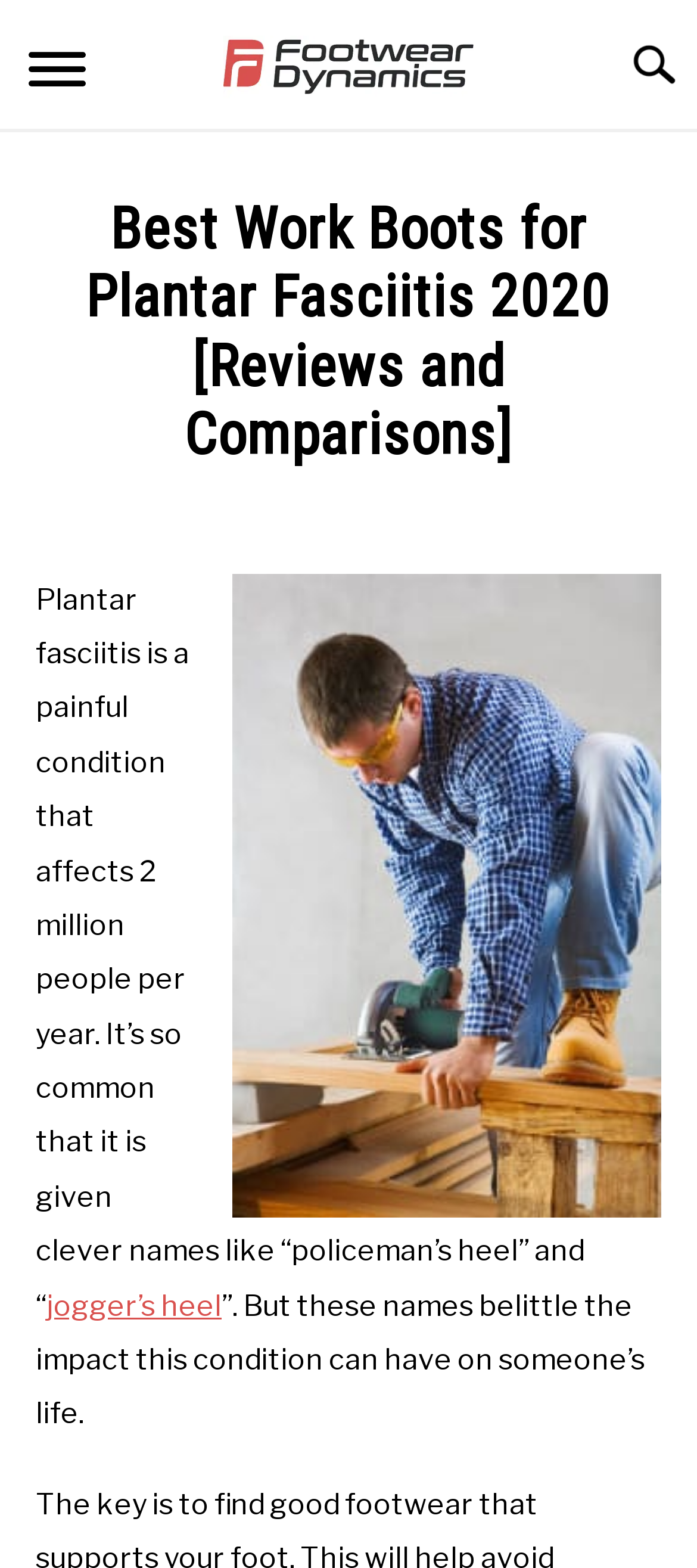Please find and provide the title of the webpage.

Best Work Boots for Plantar Fasciitis 2020 [Reviews and Comparisons]